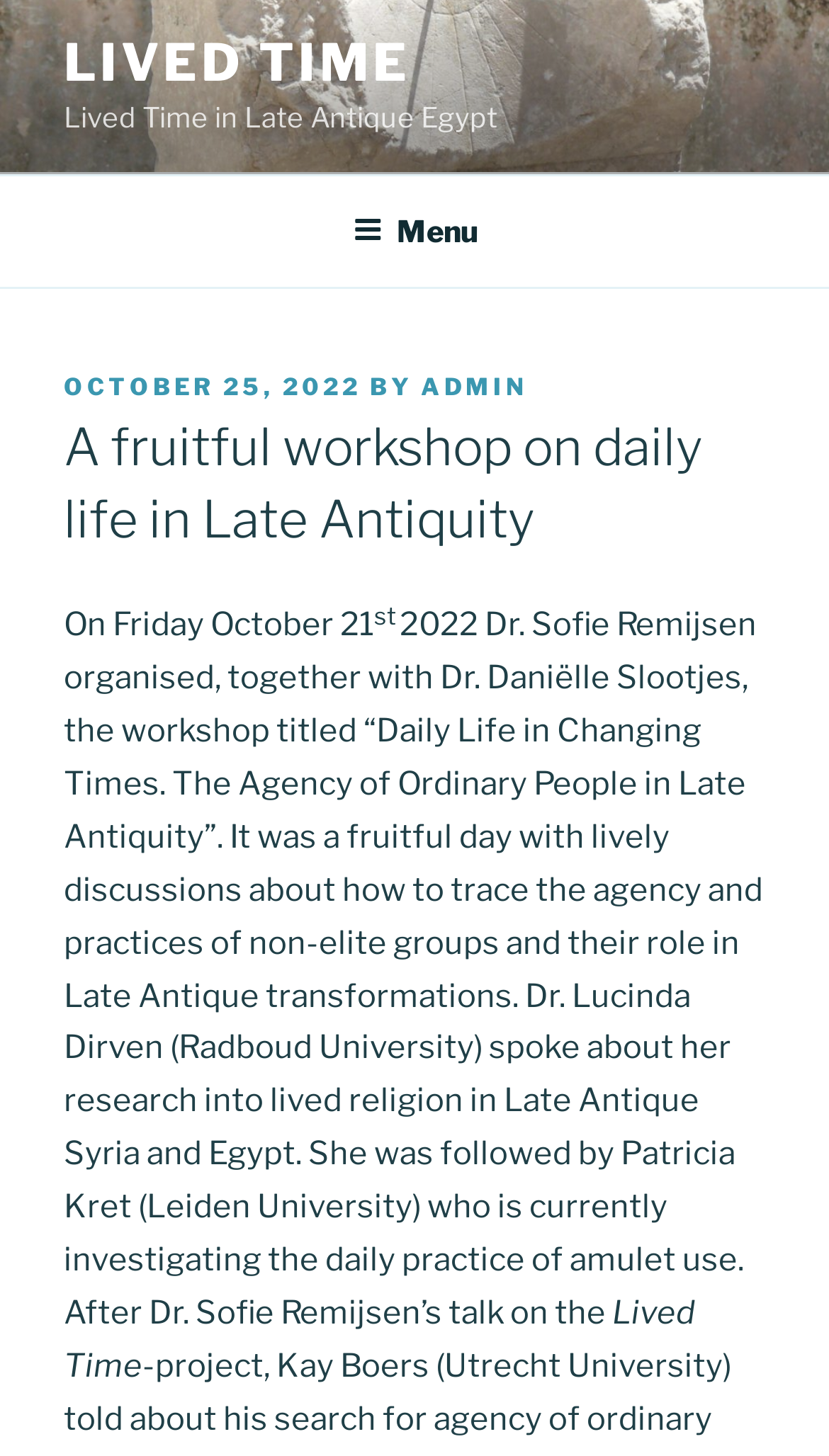What is the date of the workshop?
By examining the image, provide a one-word or phrase answer.

October 21, 2022